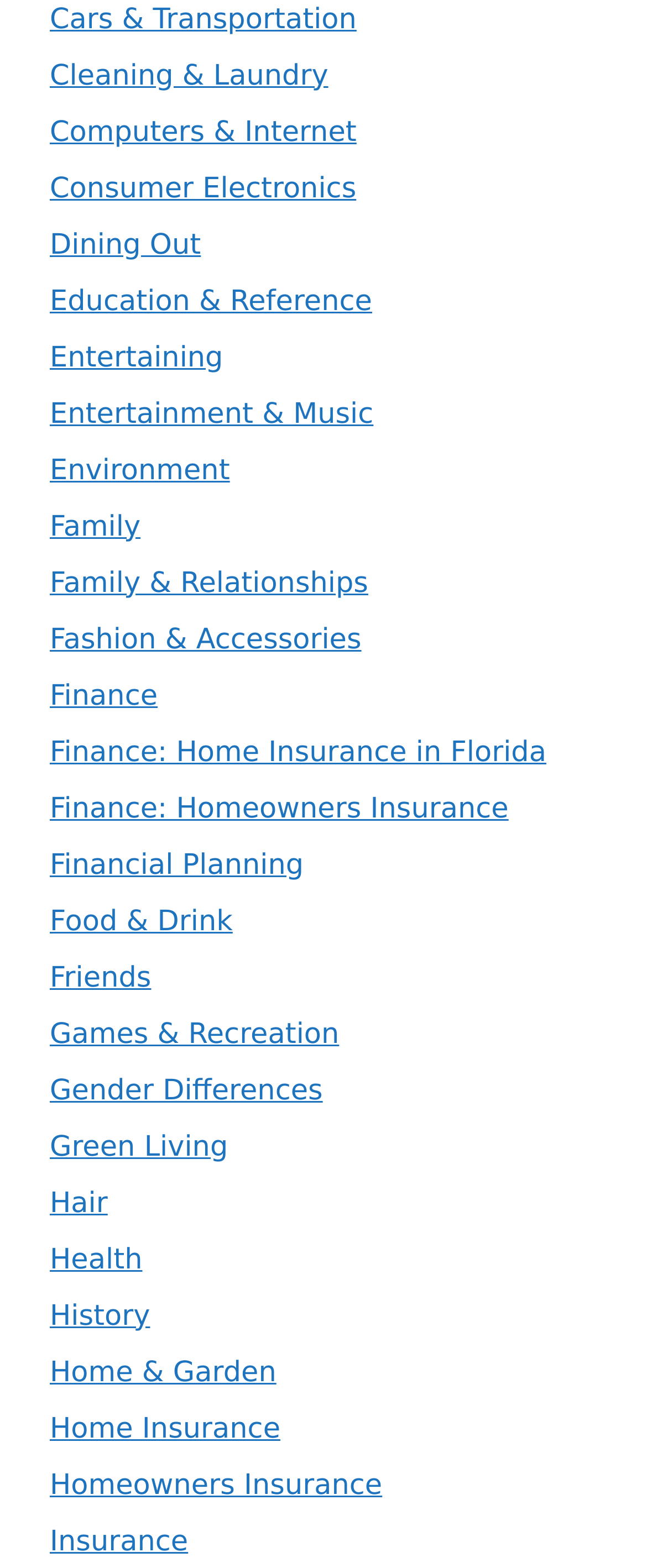Please mark the clickable region by giving the bounding box coordinates needed to complete this instruction: "View Titmus's world record".

None